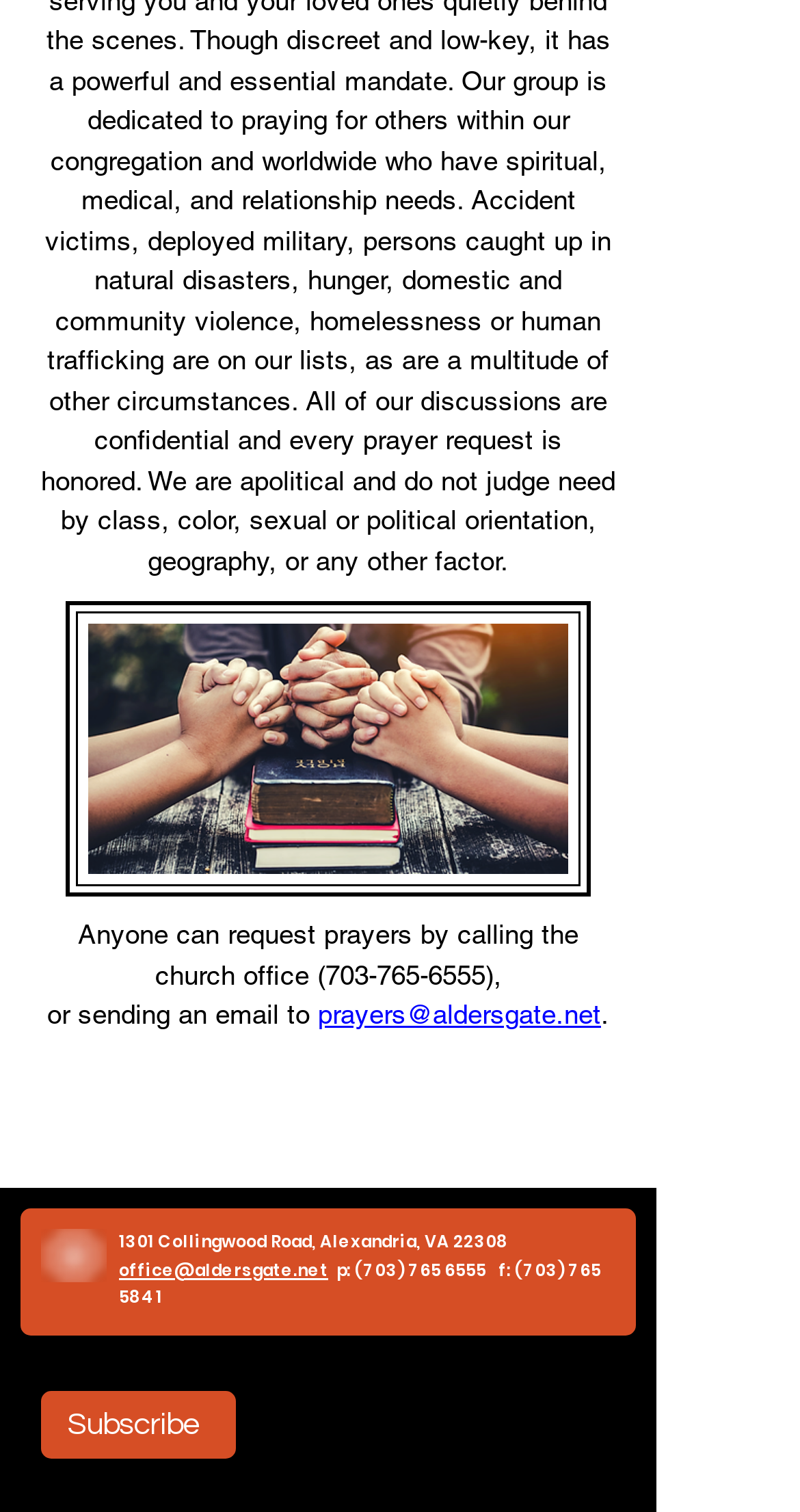Identify the bounding box coordinates for the UI element that matches this description: "aria-label="YouTube"".

[0.577, 0.917, 0.667, 0.964]